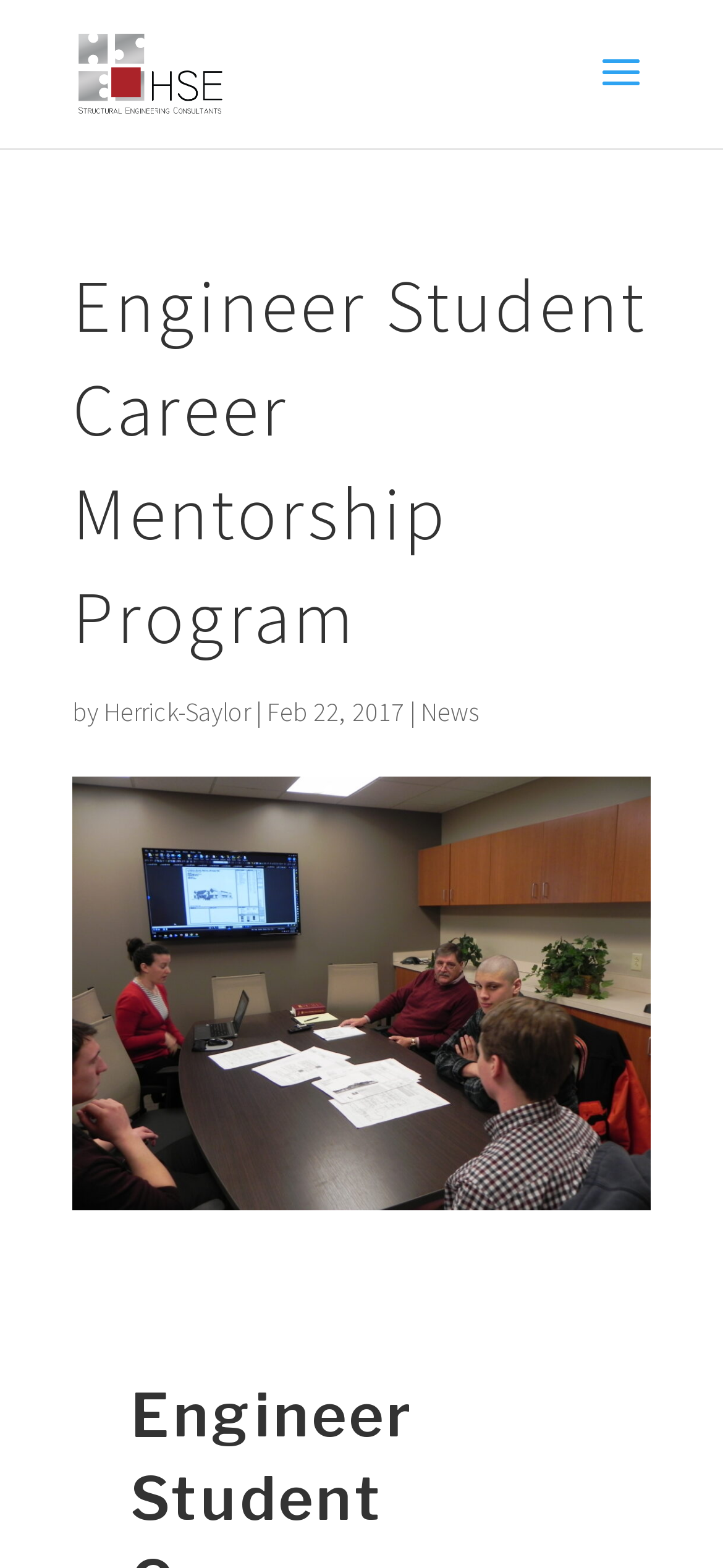Locate the bounding box coordinates of the UI element described by: "Herrick-Saylor". The bounding box coordinates should consist of four float numbers between 0 and 1, i.e., [left, top, right, bottom].

[0.144, 0.443, 0.346, 0.465]